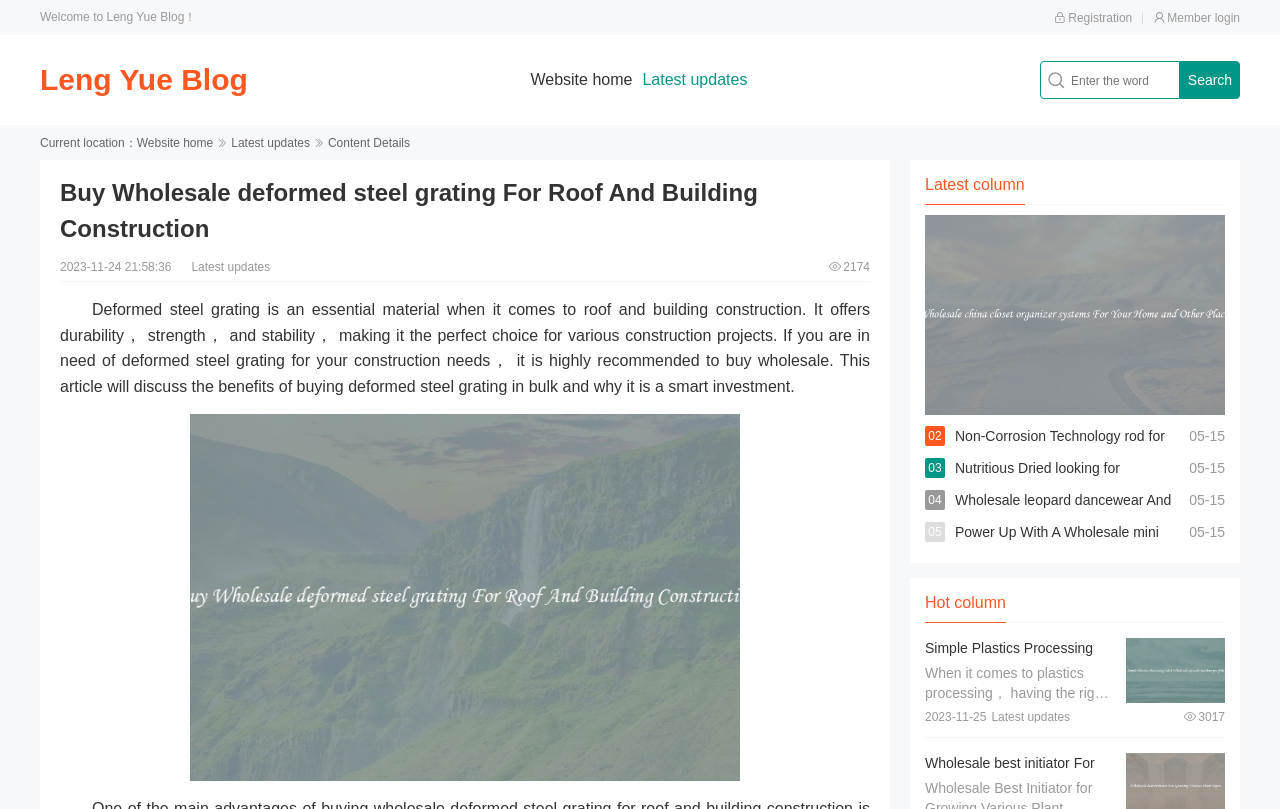Please identify the bounding box coordinates of the area that needs to be clicked to fulfill the following instruction: "Login to the member area."

[0.901, 0.014, 0.969, 0.031]